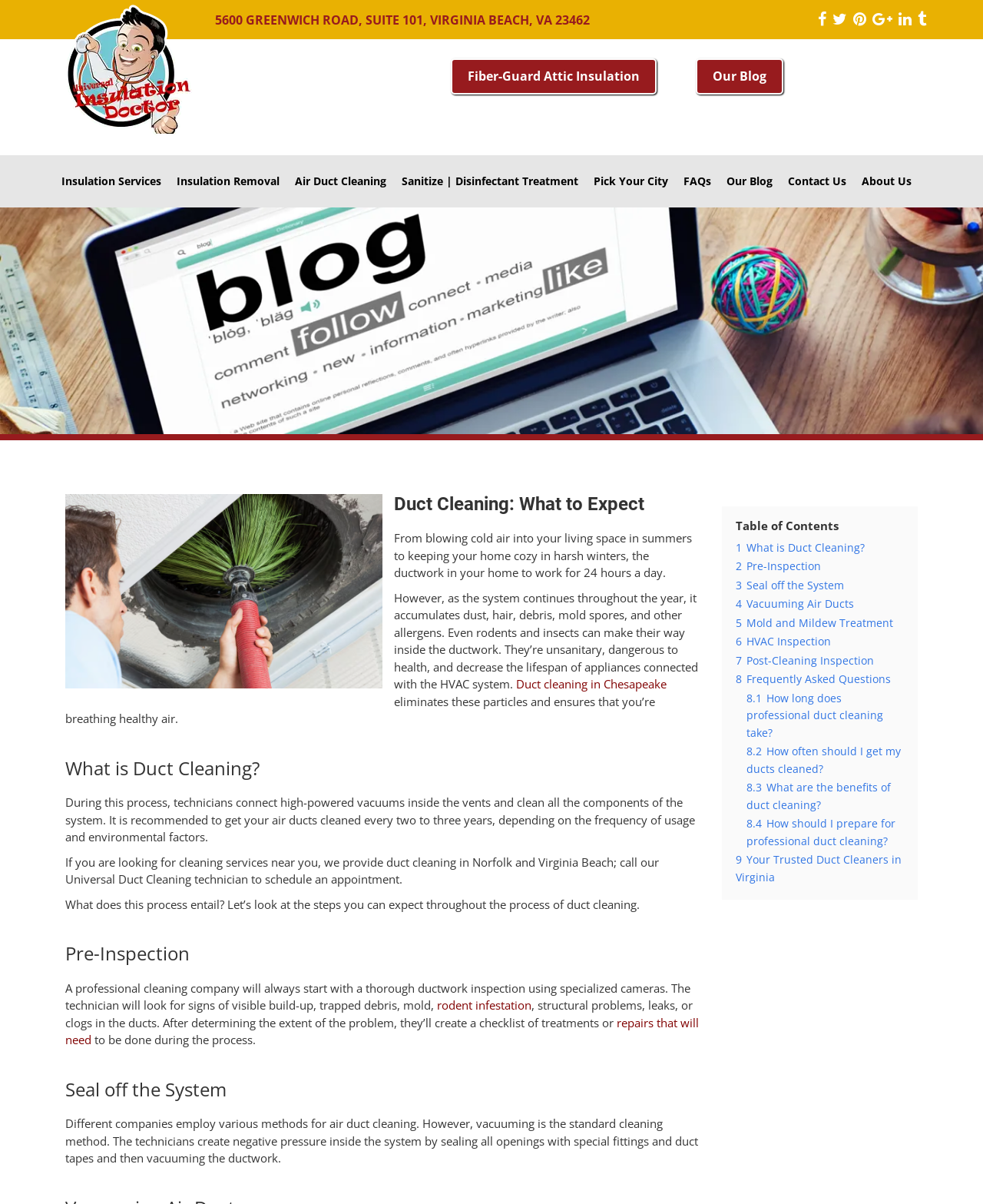How often should air ducts be cleaned?
Using the visual information, answer the question in a single word or phrase.

every two to three years